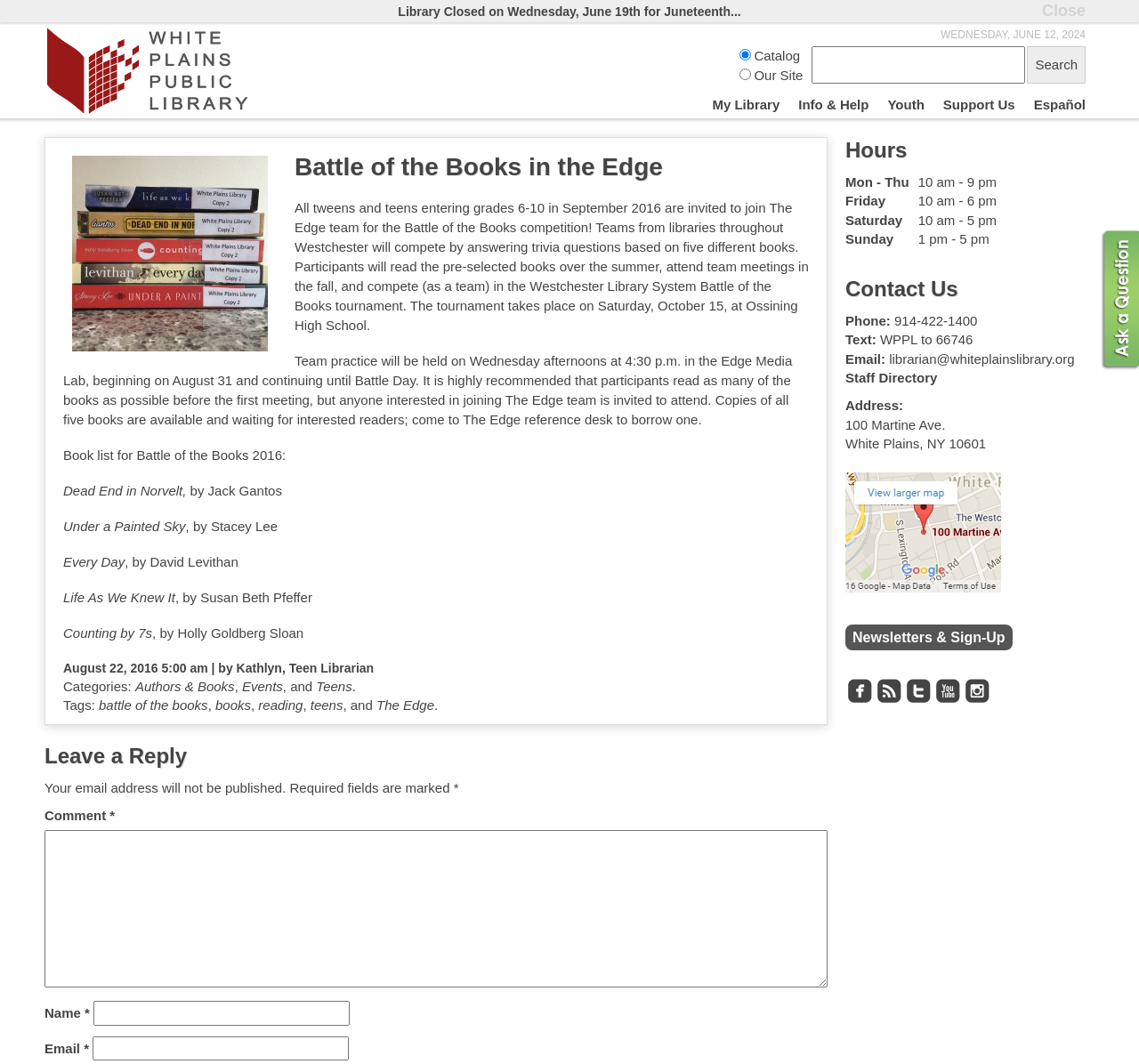From the element description: "name="SearchSubmit" value="Search"", extract the bounding box coordinates of the UI element. The coordinates should be expressed as four float numbers between 0 and 1, in the order [left, top, right, bottom].

[0.902, 0.044, 0.953, 0.079]